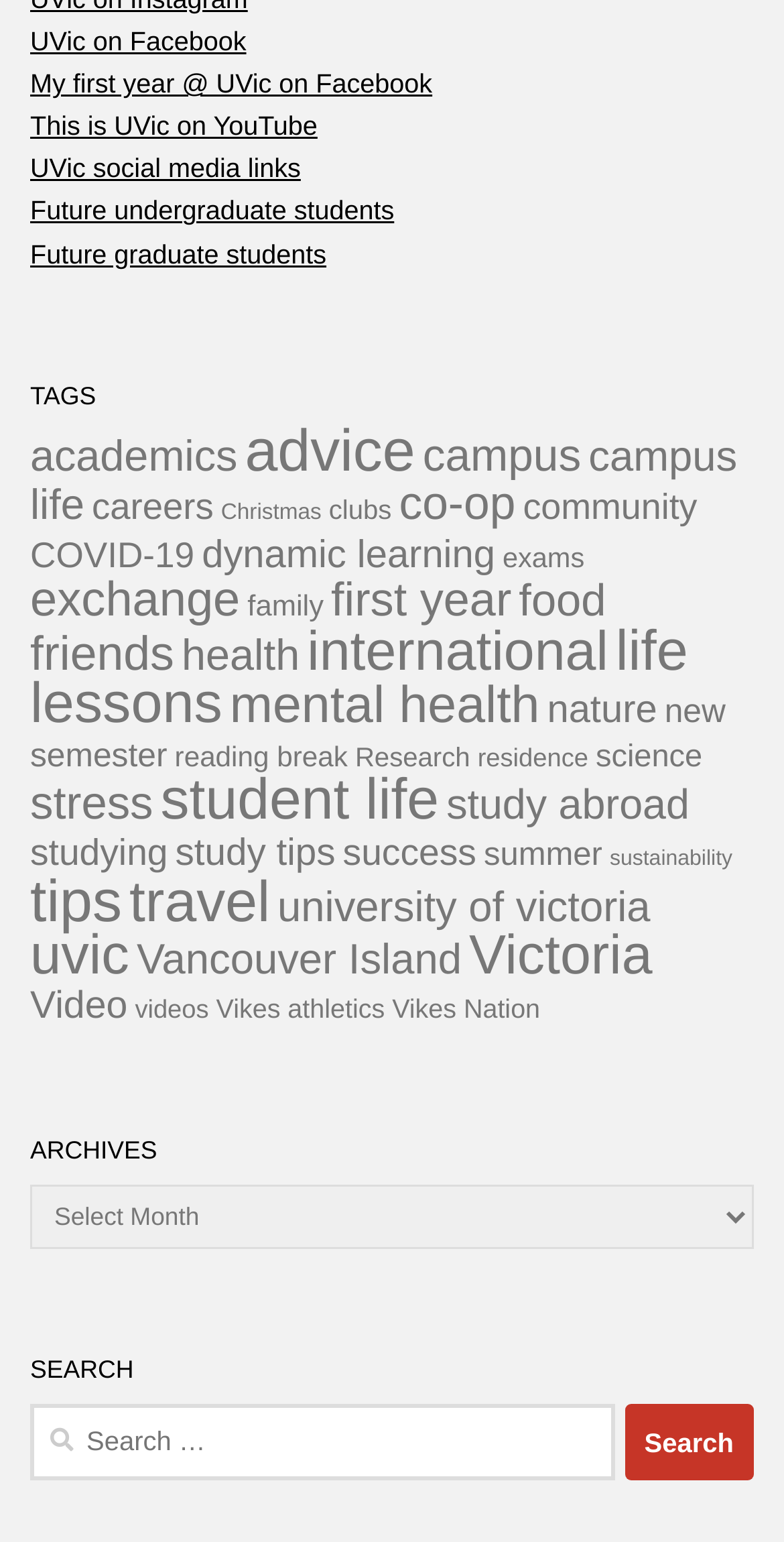Show the bounding box coordinates for the element that needs to be clicked to execute the following instruction: "Search for something". Provide the coordinates in the form of four float numbers between 0 and 1, i.e., [left, top, right, bottom].

[0.038, 0.911, 0.783, 0.96]